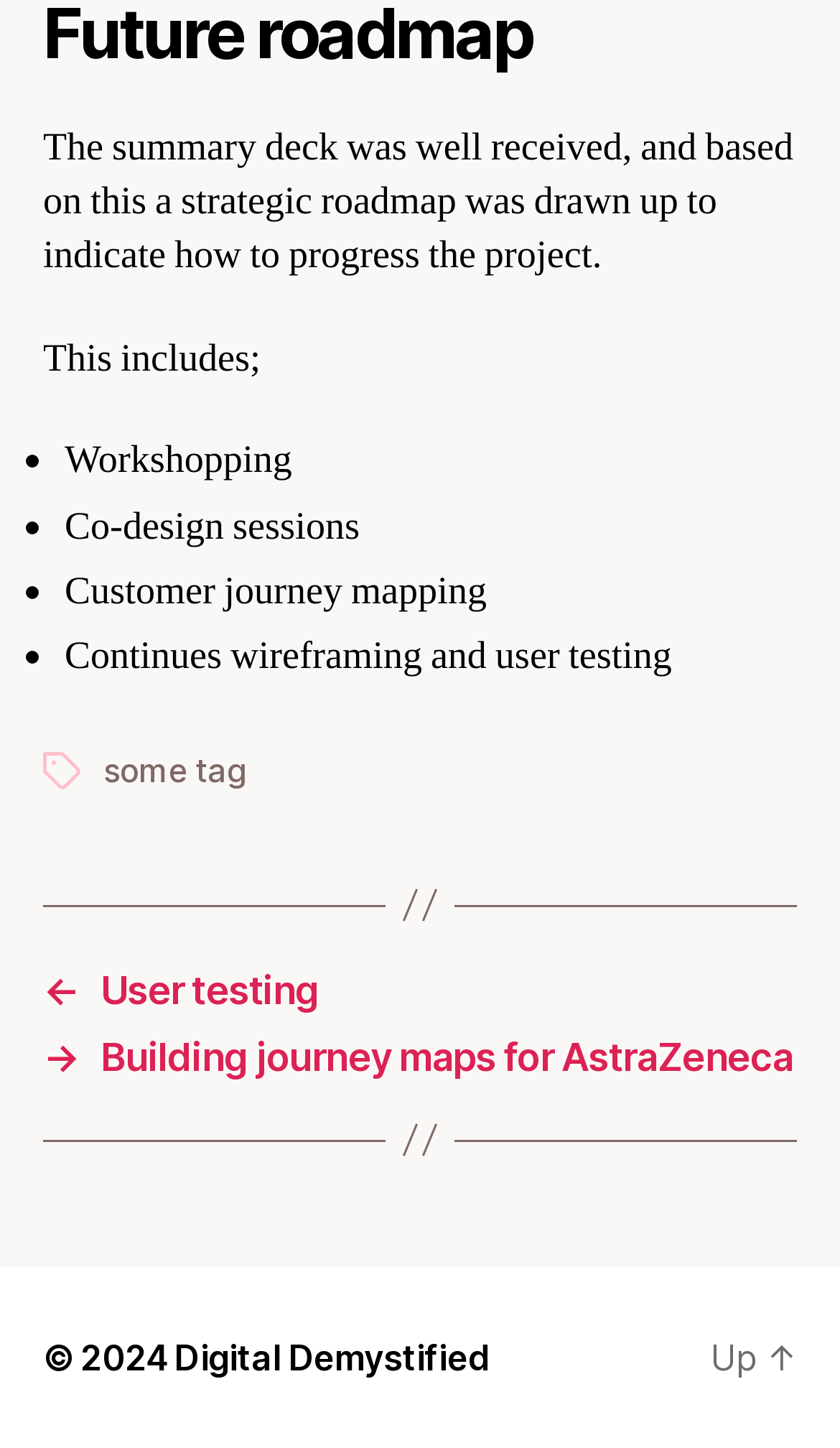Give a short answer to this question using one word or a phrase:
What is the text above the 'Tags' section?

strategic roadmap